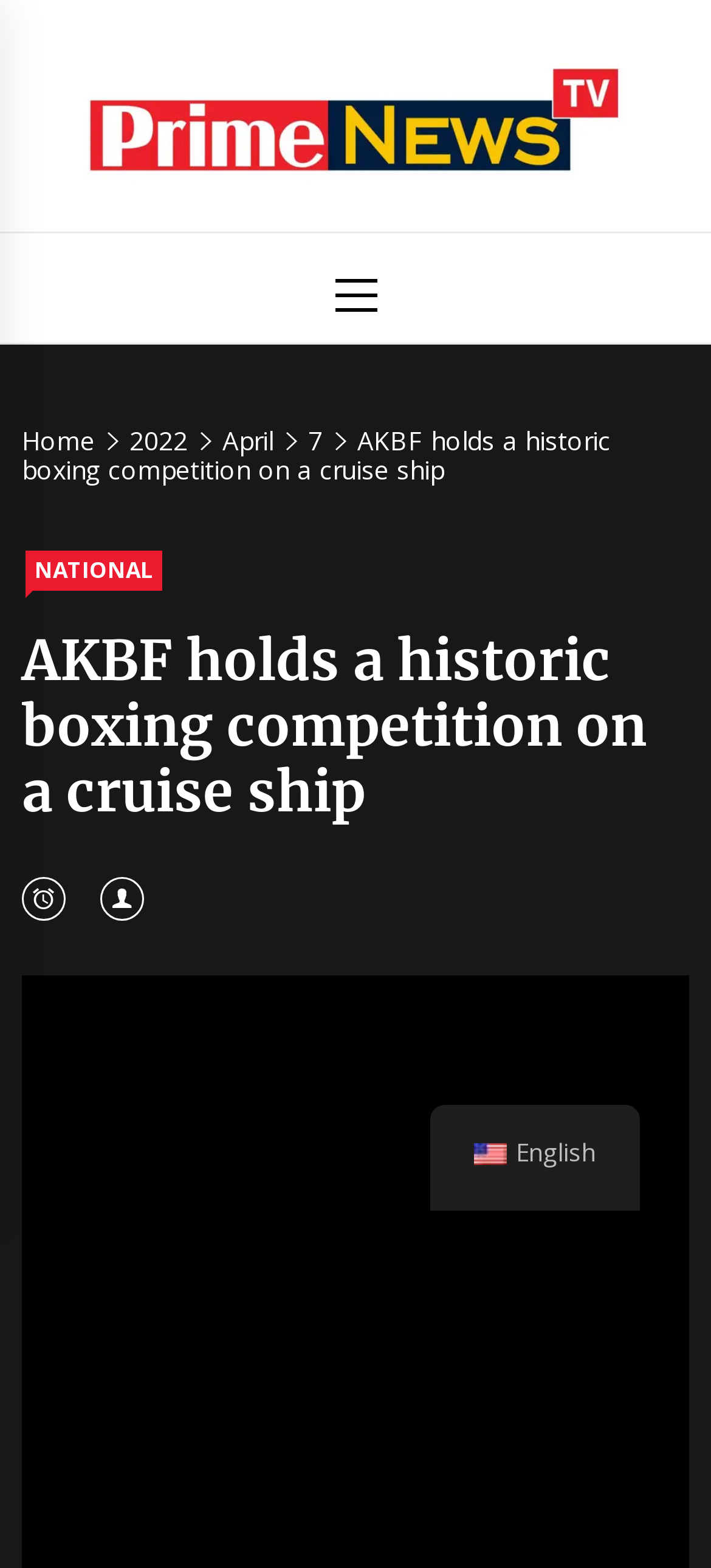Identify the bounding box coordinates of the part that should be clicked to carry out this instruction: "change language to English".

[0.605, 0.705, 0.9, 0.76]